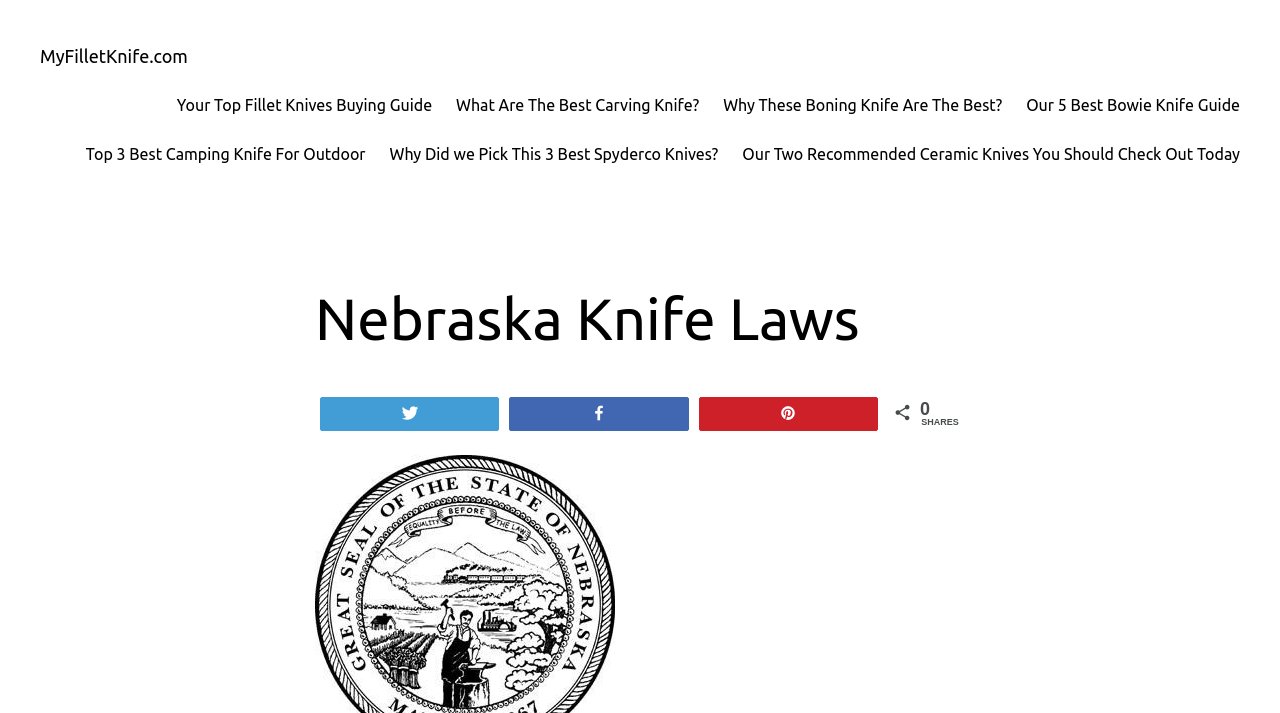Please find the bounding box coordinates of the element that you should click to achieve the following instruction: "View the guide for Best Camping Knife For Outdoor". The coordinates should be presented as four float numbers between 0 and 1: [left, top, right, bottom].

[0.067, 0.2, 0.286, 0.236]